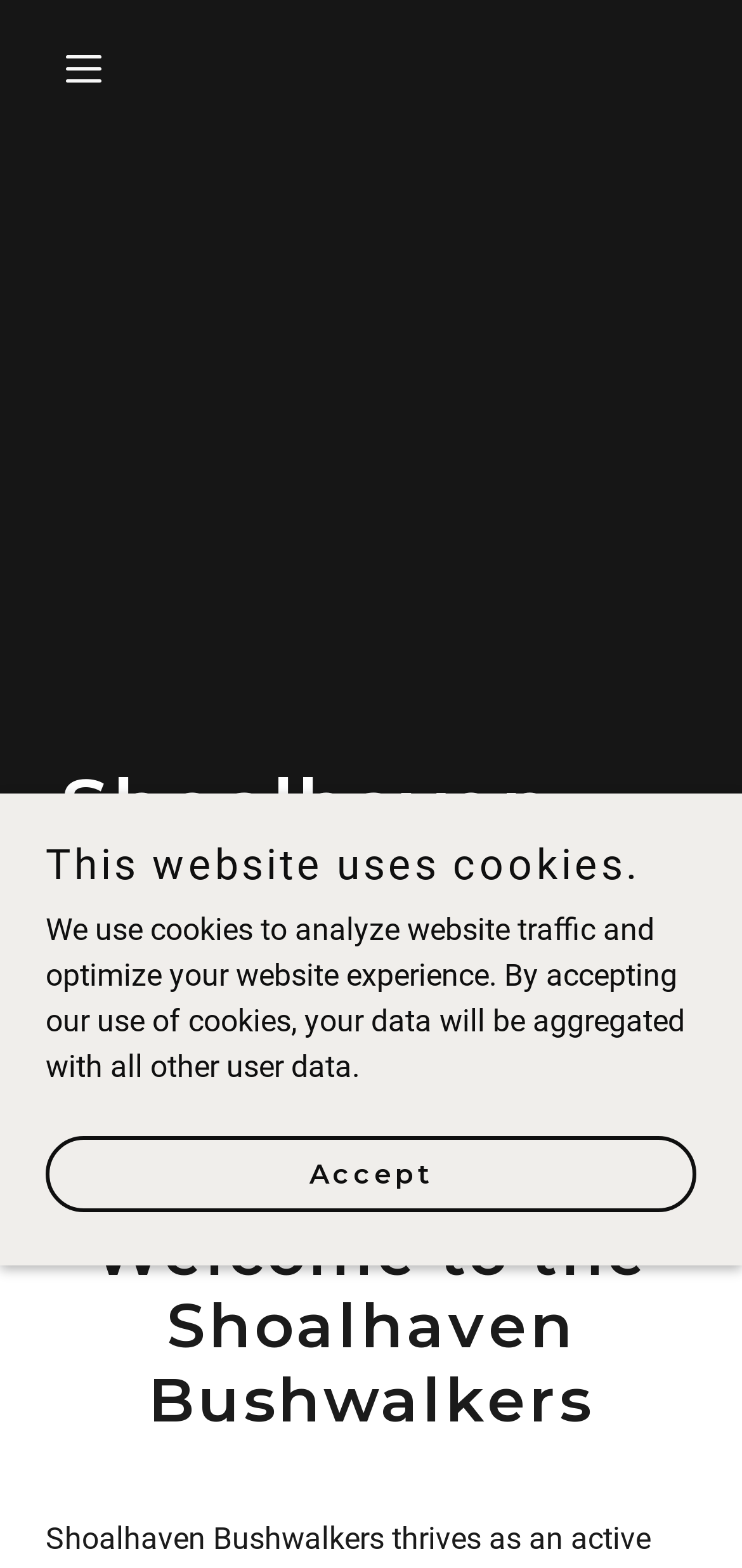What is the purpose of the link 'Join Today'?
Using the image as a reference, deliver a detailed and thorough answer to the question.

The link 'Join Today' is located near the top of the page, suggesting that it is a call-to-action for visitors to join the Shoalhaven Bushwalkers. The context of the webpage, which appears to be a website for a bushwalking group, supports this interpretation.